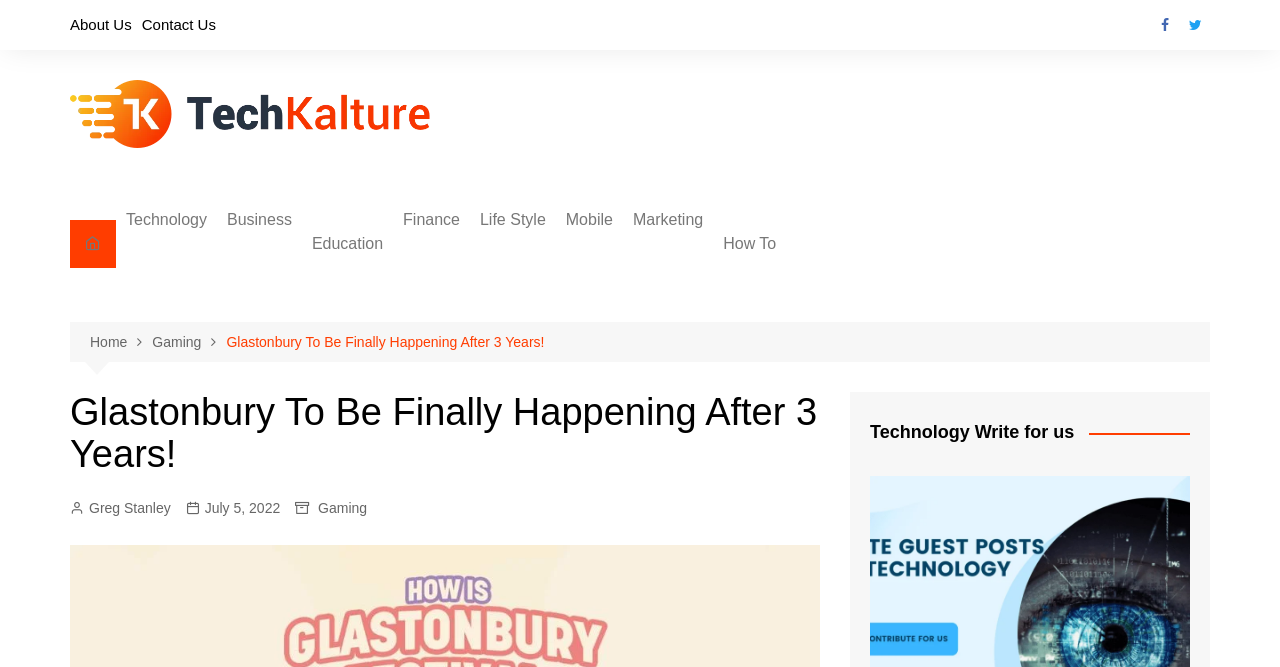Identify the bounding box coordinates of the area you need to click to perform the following instruction: "Click on the 'Home' link".

None